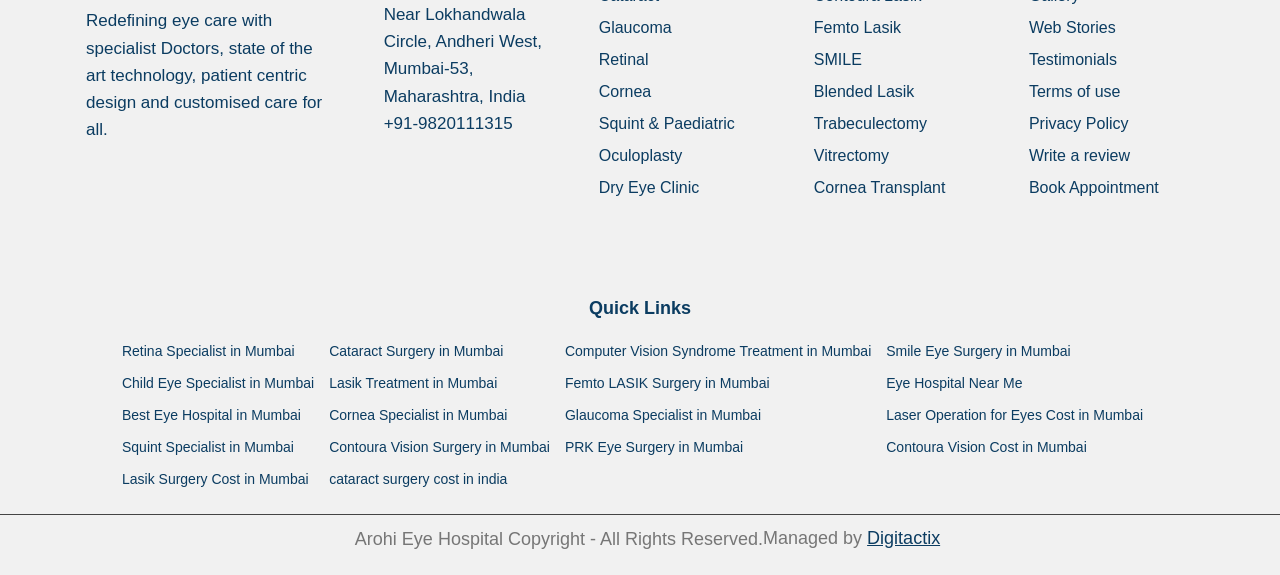Please provide a short answer using a single word or phrase for the question:
What type of surgery is mentioned in the link 'Femto Lasik'?

Lasik surgery